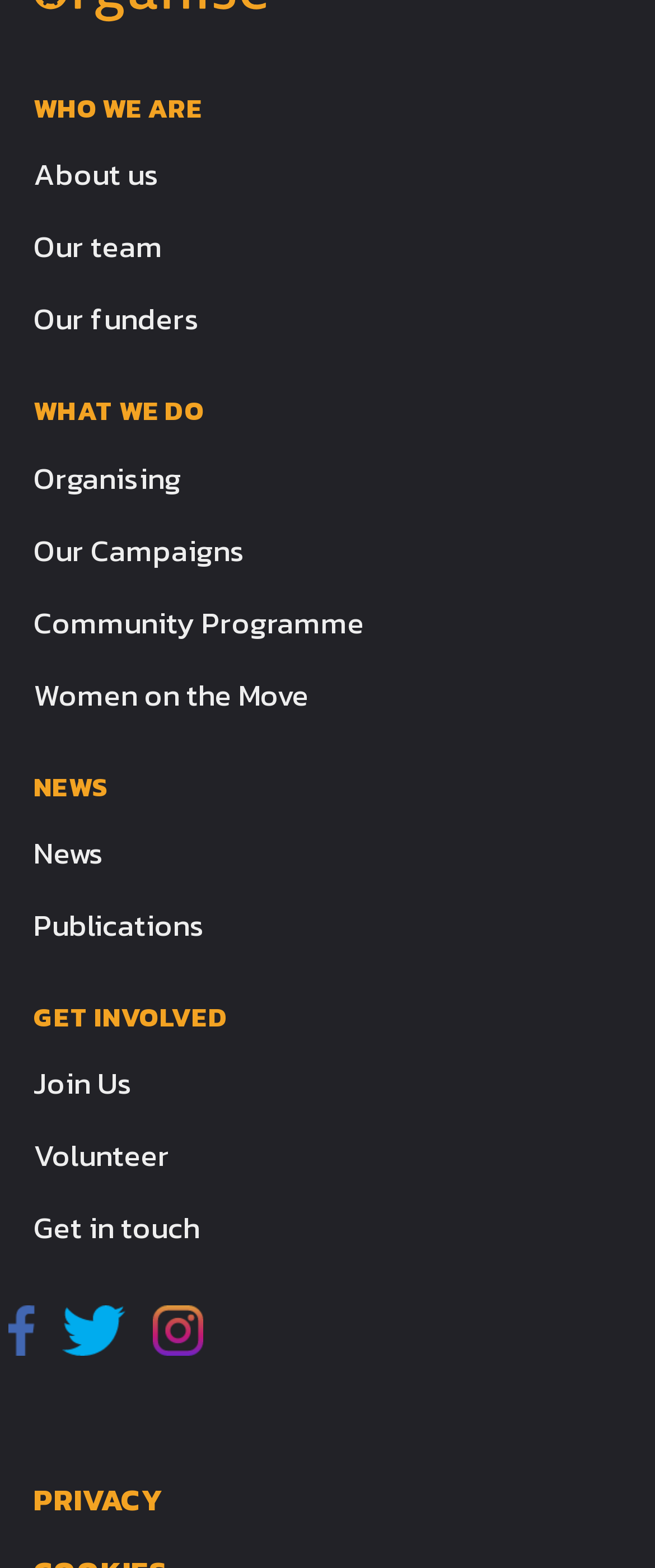Indicate the bounding box coordinates of the clickable region to achieve the following instruction: "Learn about the organization."

[0.051, 0.088, 0.949, 0.134]